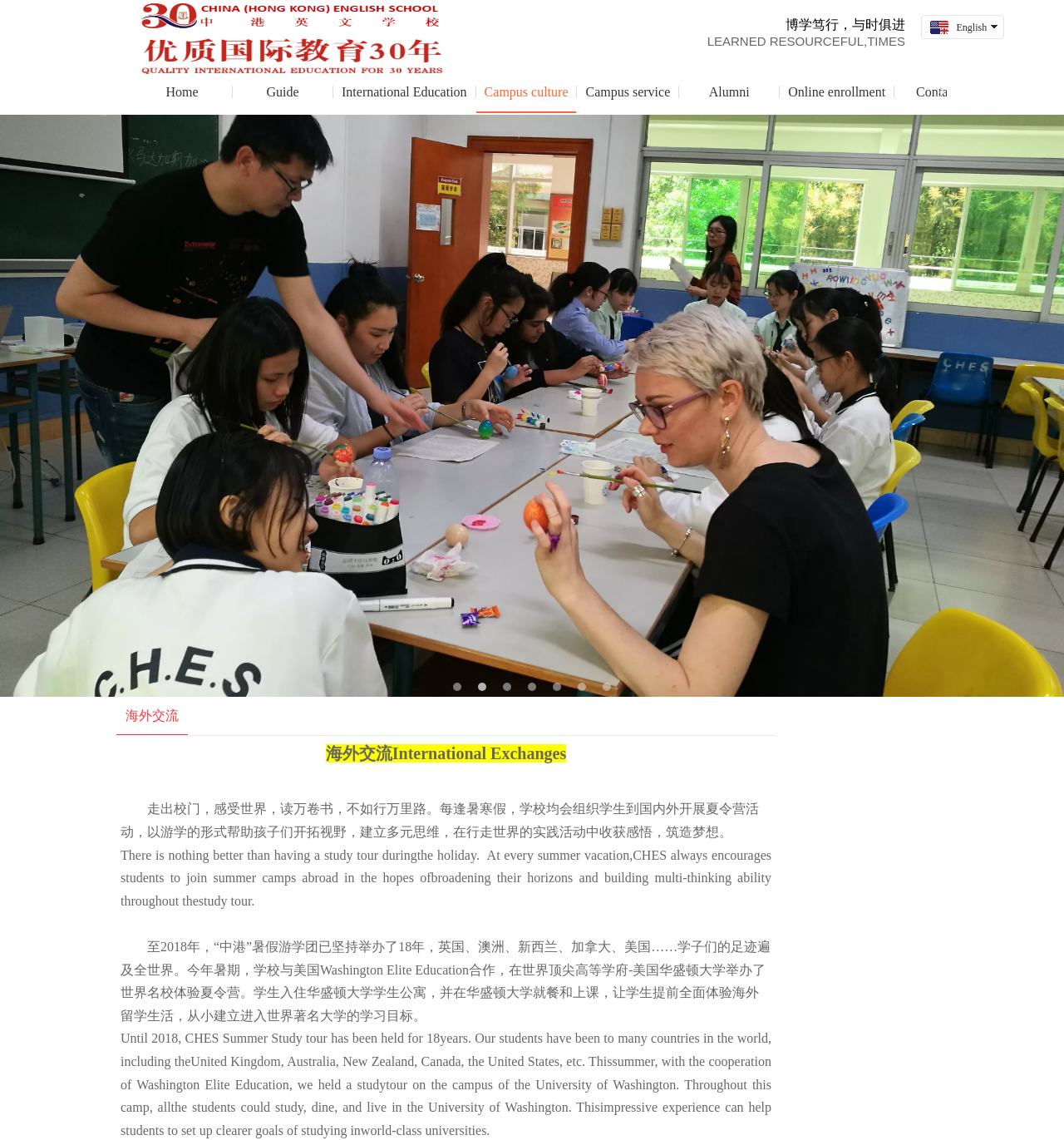Locate the UI element described as follows: "English". Return the bounding box coordinates as four float numbers between 0 and 1 in the order [left, top, right, bottom].

[0.874, 0.018, 0.927, 0.029]